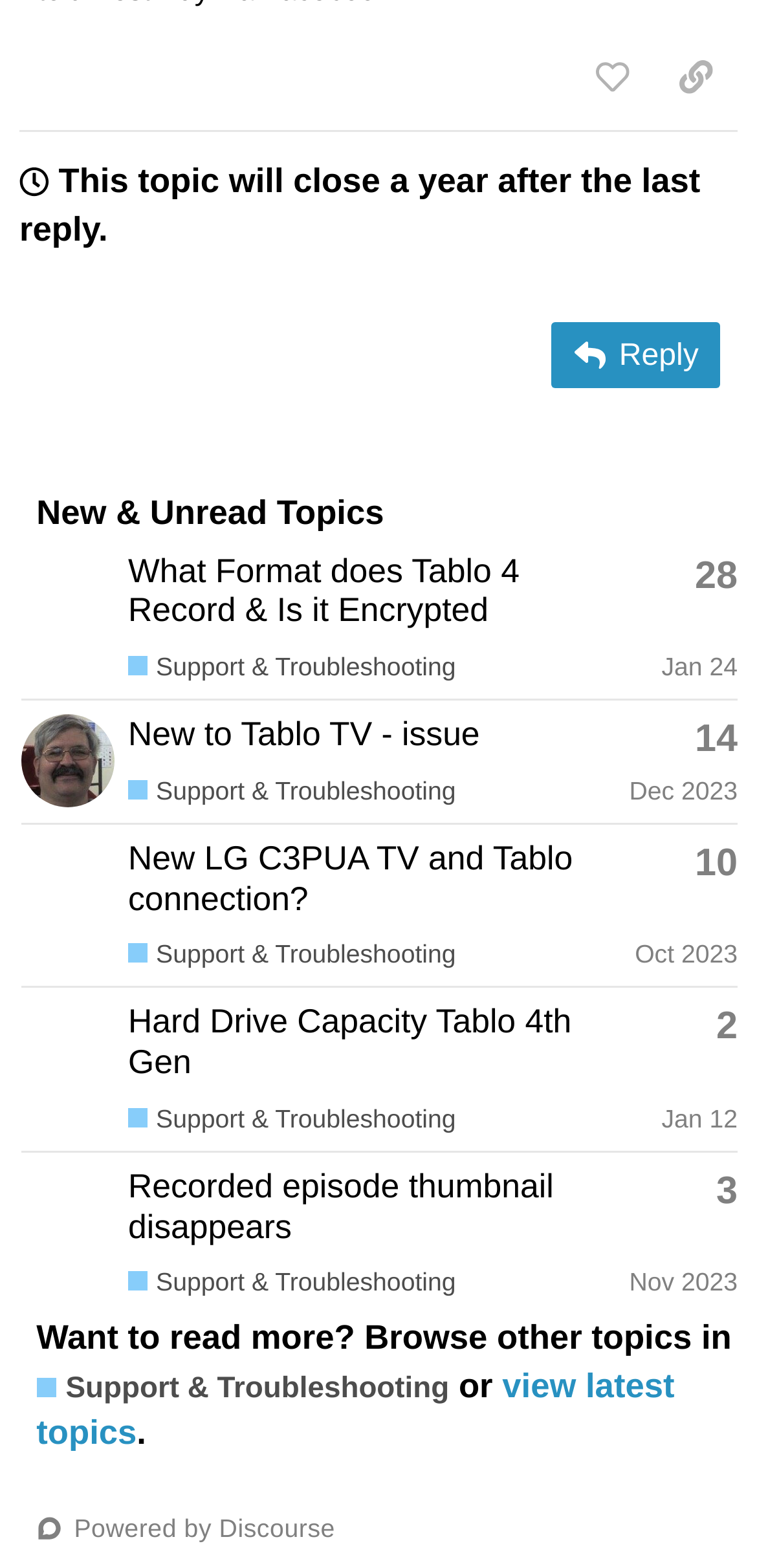Respond concisely with one word or phrase to the following query:
What is the date of the last reply in the third post?

Dec 23, 2023